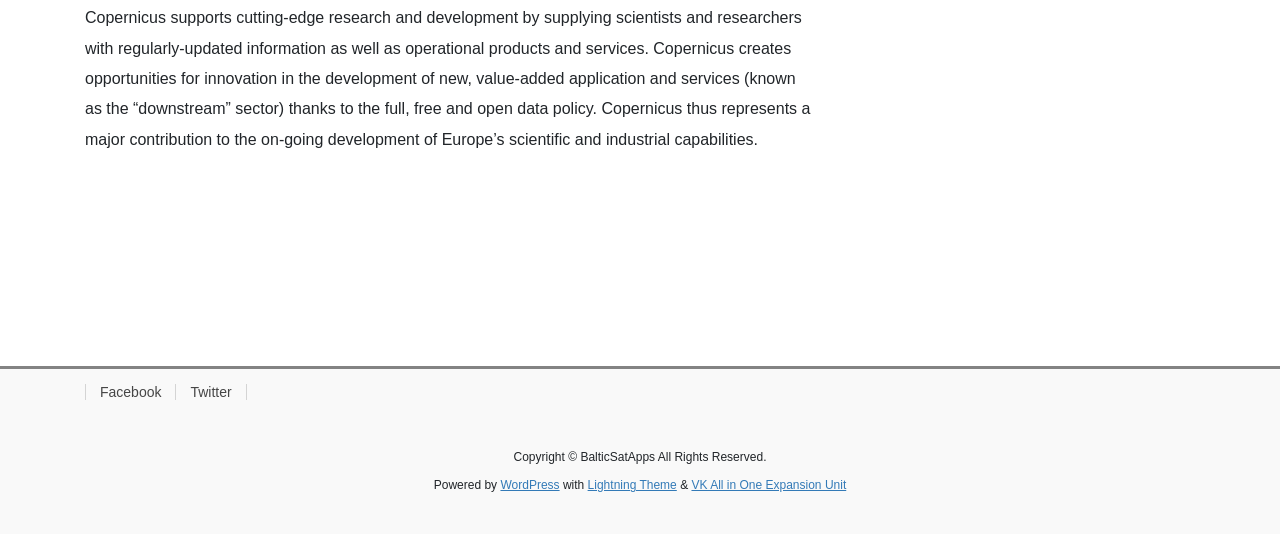Extract the bounding box coordinates for the described element: "Lightning Theme". The coordinates should be represented as four float numbers between 0 and 1: [left, top, right, bottom].

[0.459, 0.895, 0.529, 0.922]